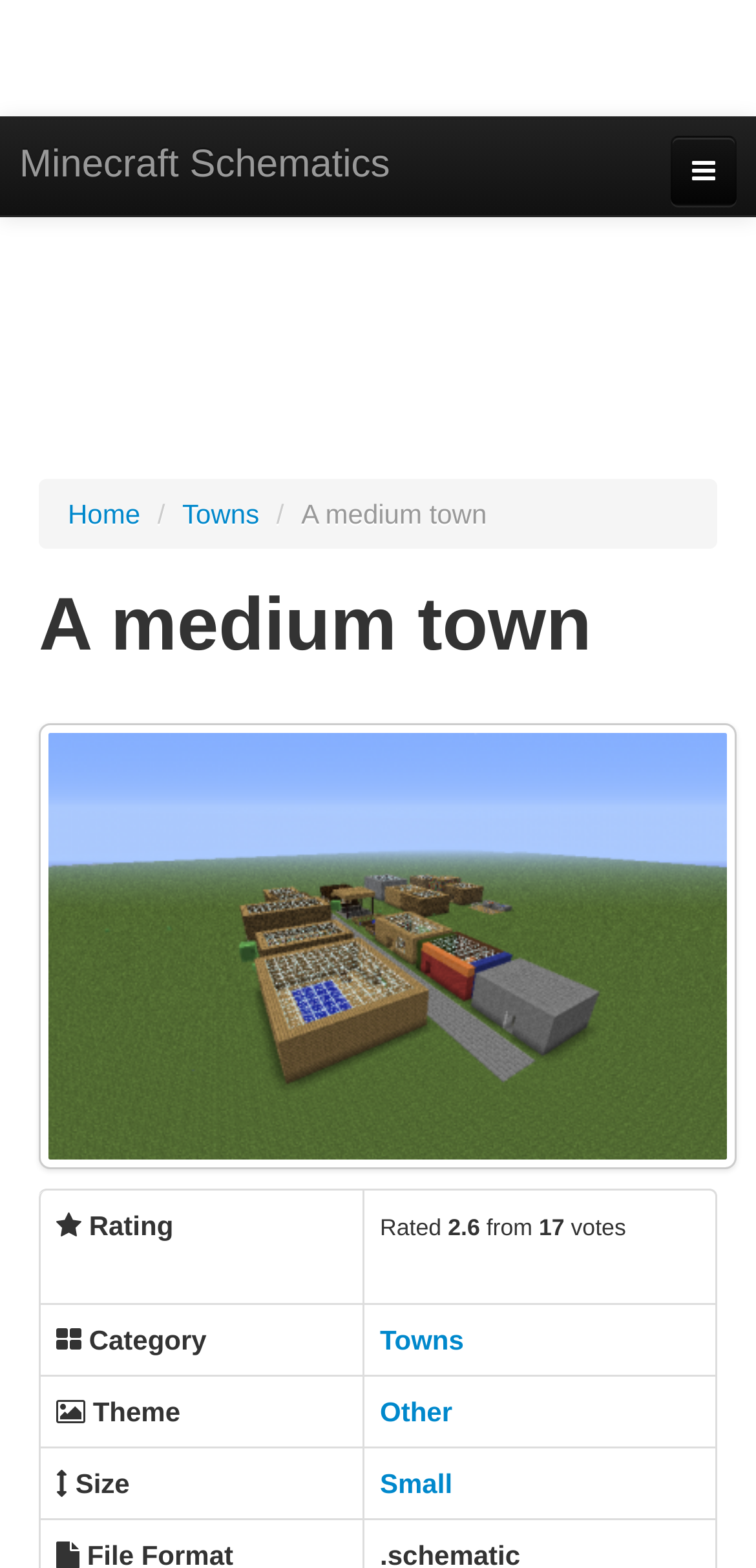Utilize the information from the image to answer the question in detail:
What is the rating of the creation?

I found the answer by examining the gridcell element 'Rated 2.6 from 17 votes' which is part of a table that provides information about the creation.